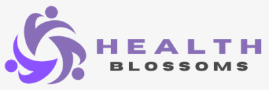What is the font style of the text 'HEALTH BLOSSOMS'?
Look at the image and answer the question using a single word or phrase.

Bold